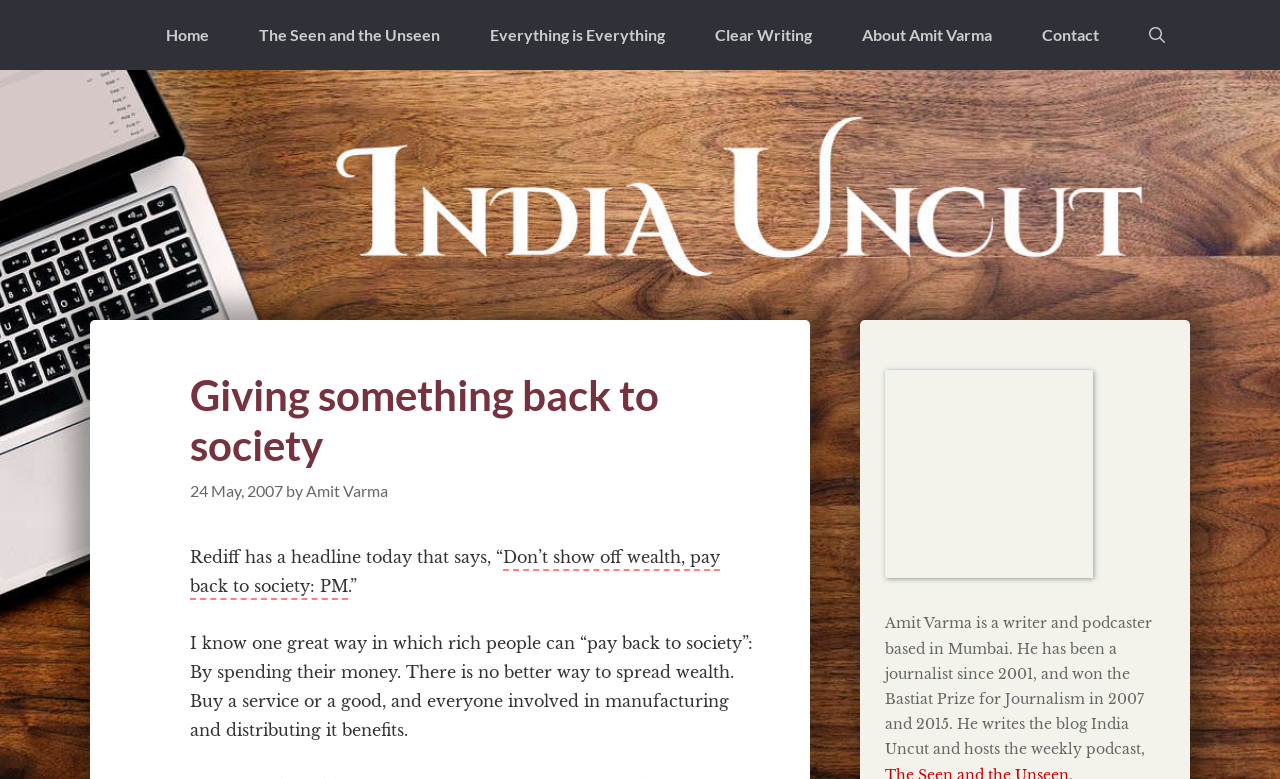Give a detailed overview of the webpage's appearance and contents.

The webpage is about an article titled "Giving something back to society" on a blog called India Uncut. At the top of the page, there is a navigation bar with 7 links: Home, The Seen and the Unseen, Everything is Everything, Clear Writing, About Amit Varma, Contact, and Open Search Bar. 

Below the navigation bar, there is a header section with a heading that matches the title of the article. The article is dated May 24, 2007, and is written by Amit Varma. The article starts with a quote from a Rediff headline, which says "Don't show off wealth, pay back to society: PM." The author then responds to this quote, suggesting that one way rich people can "pay back to society" is by spending their money, as this spreads wealth and benefits everyone involved in manufacturing and distributing goods and services.

At the bottom of the page, there is a brief bio of the author, Amit Varma, which mentions that he is a writer and podcaster based in Mumbai, and has won the Bastiat Prize for Journalism in 2007 and 2015.